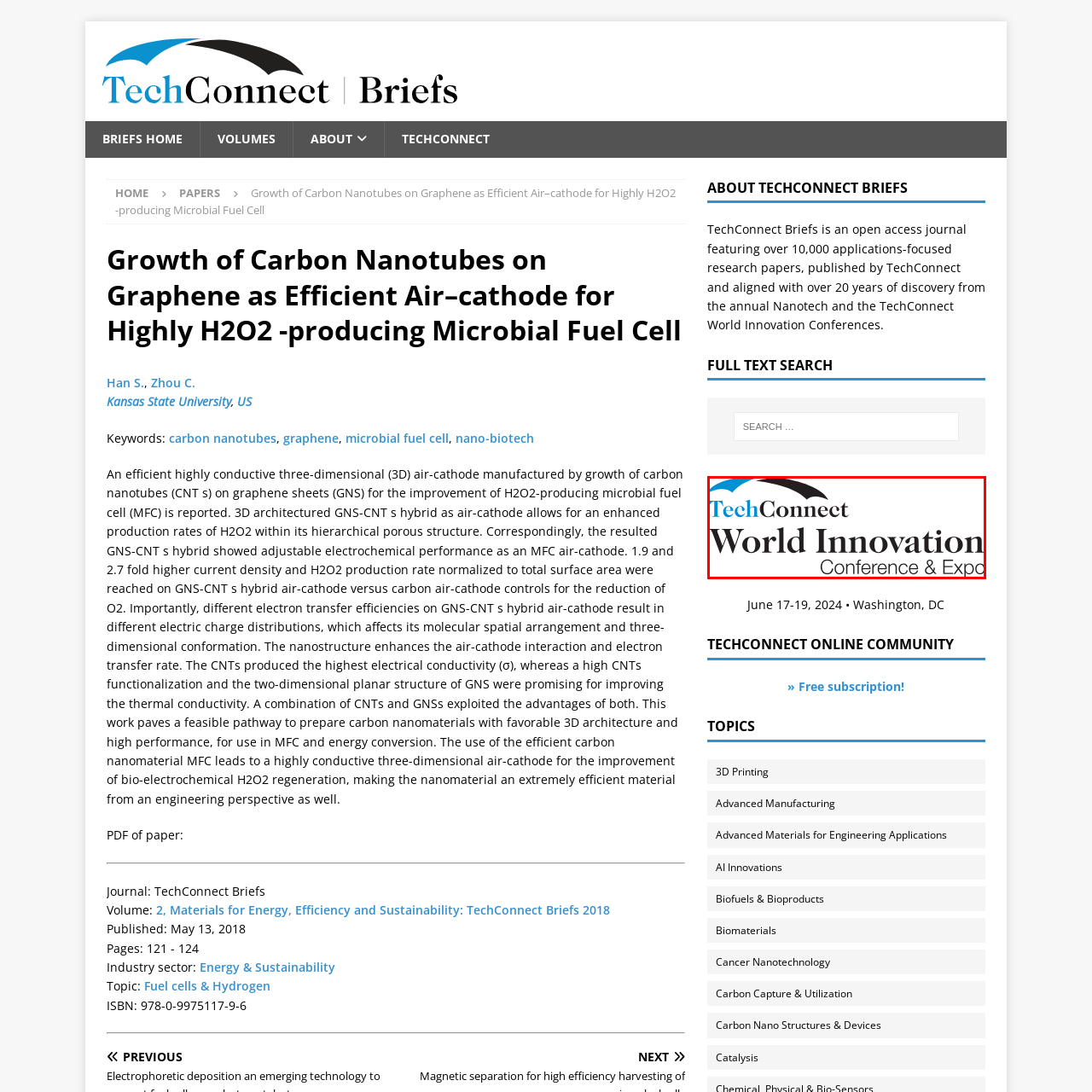Using the image highlighted in the red border, answer the following question concisely with a word or phrase:
What is the duration of the conference?

3 days